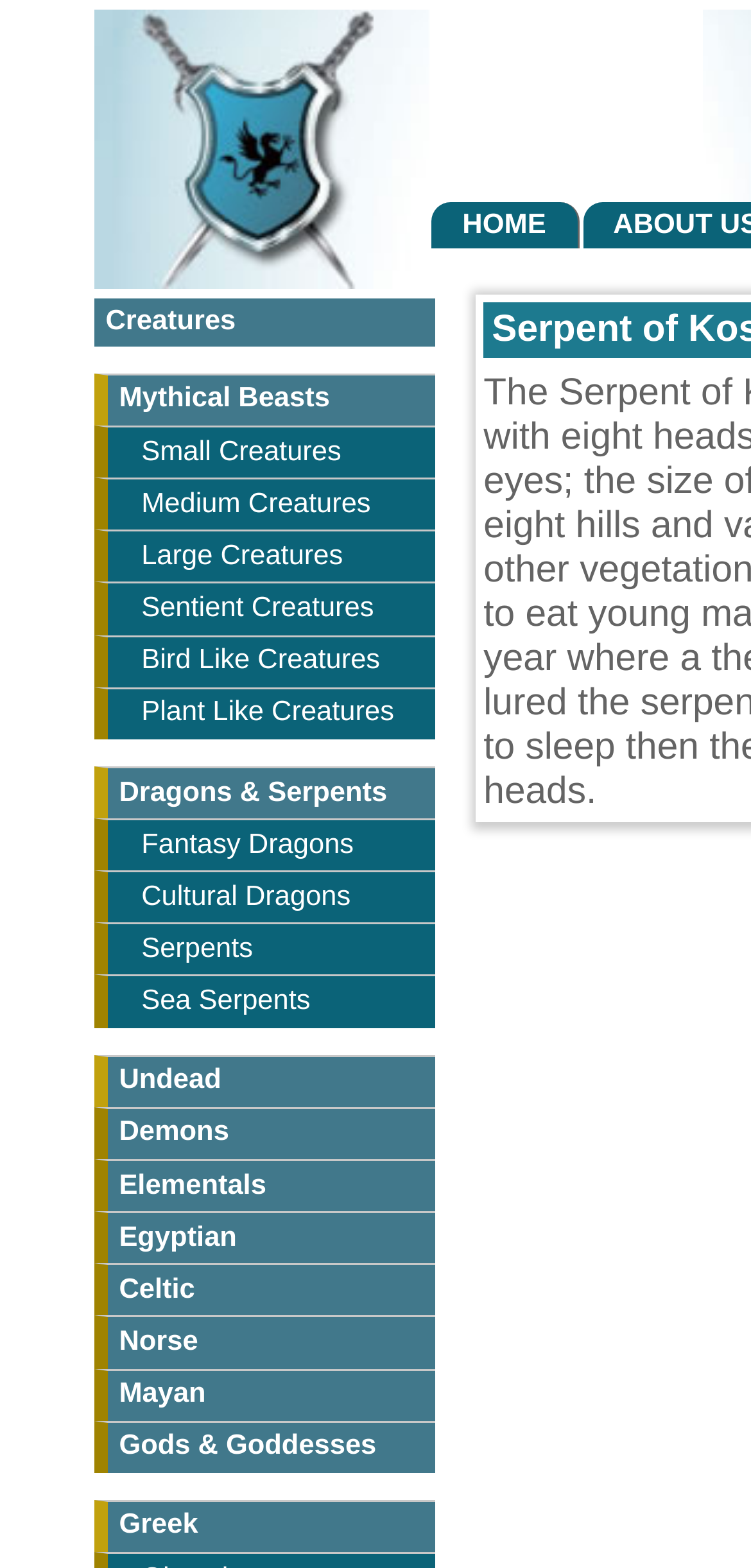How many links are there under 'Creatures'?
Provide a one-word or short-phrase answer based on the image.

7